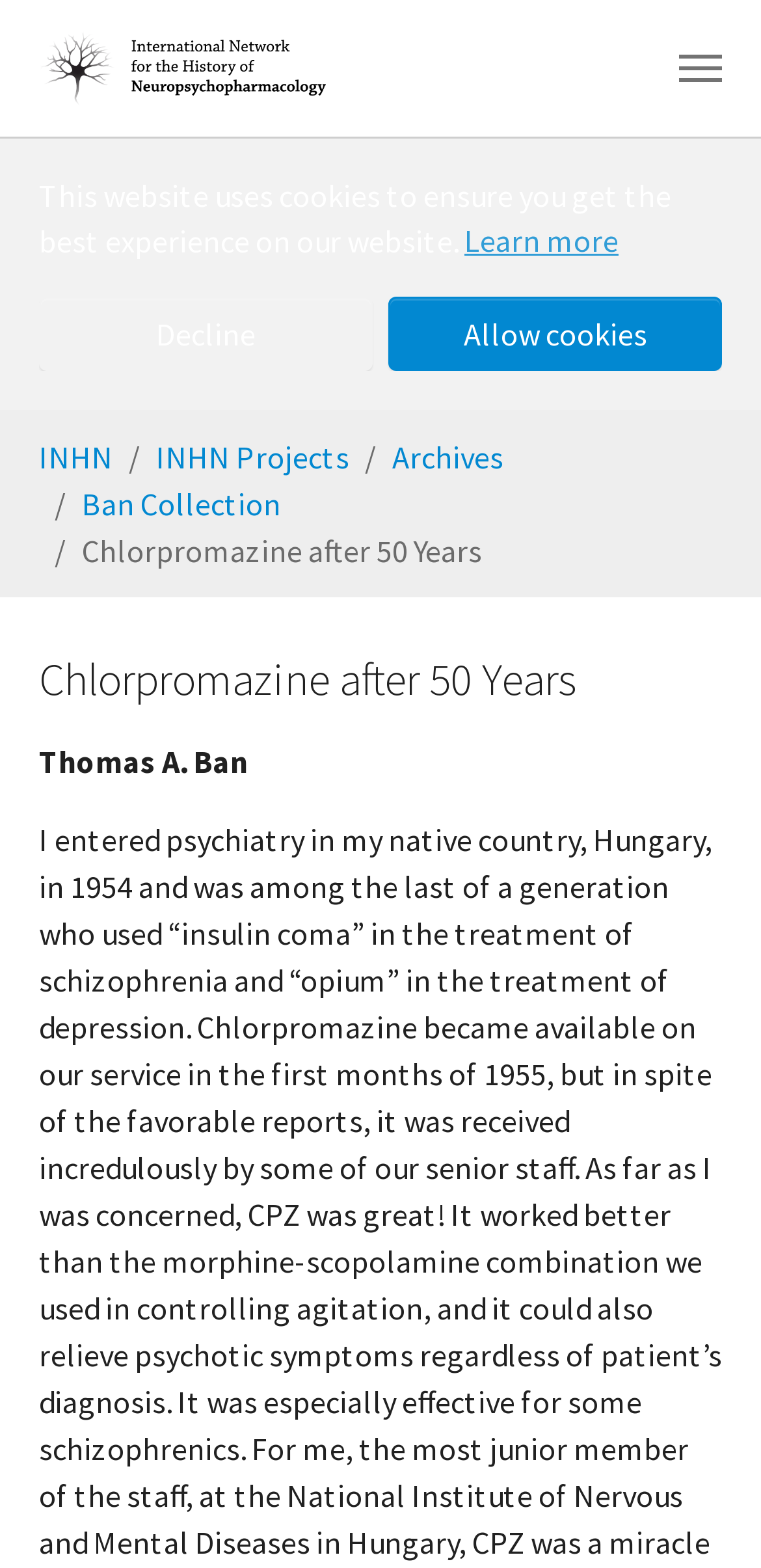What is the text above the 'Chlorpromazine after 50 Years' heading?
Using the image as a reference, answer the question with a short word or phrase.

You are here: